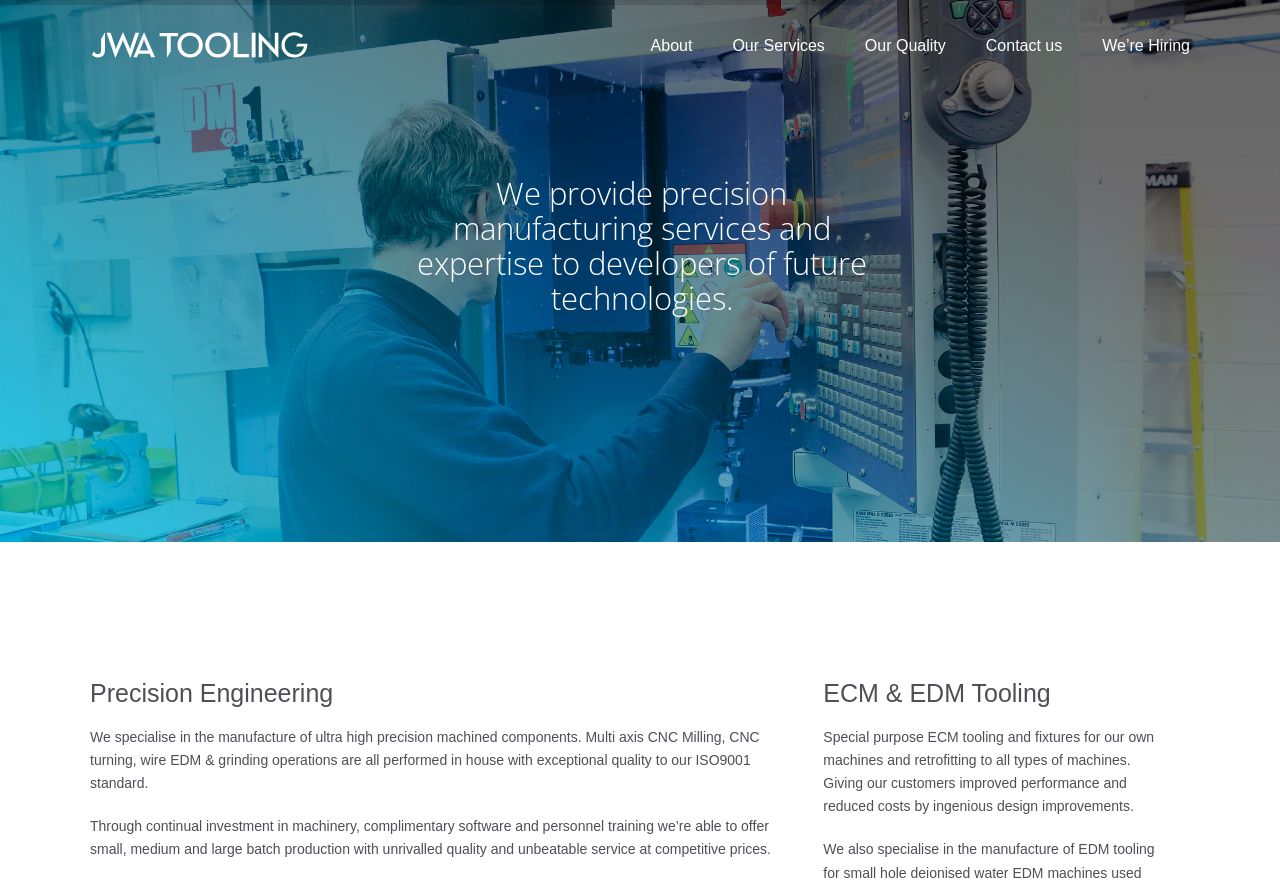Provide the bounding box coordinates of the HTML element described by the text: "Our Services".

[0.557, 0.039, 0.66, 0.066]